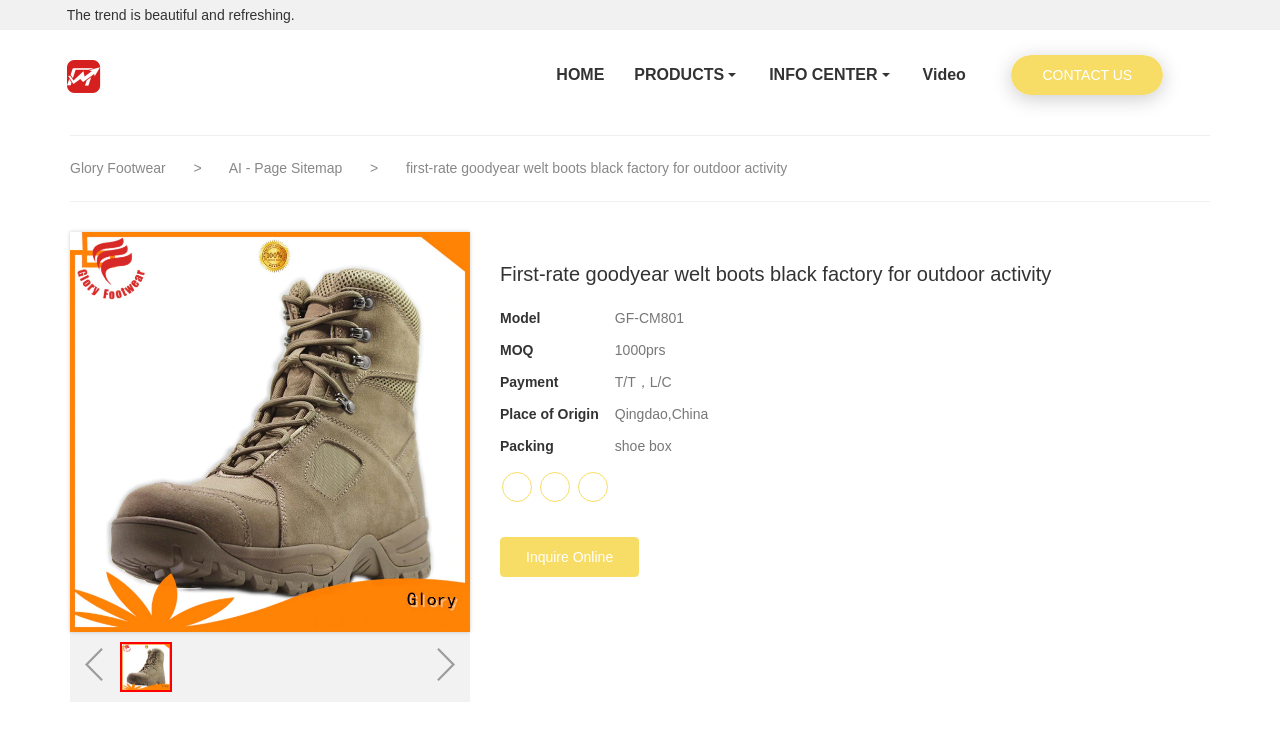Locate the UI element described as follows: "AI - Page Sitemap". Return the bounding box coordinates as four float numbers between 0 and 1 in the order [left, top, right, bottom].

[0.179, 0.217, 0.27, 0.239]